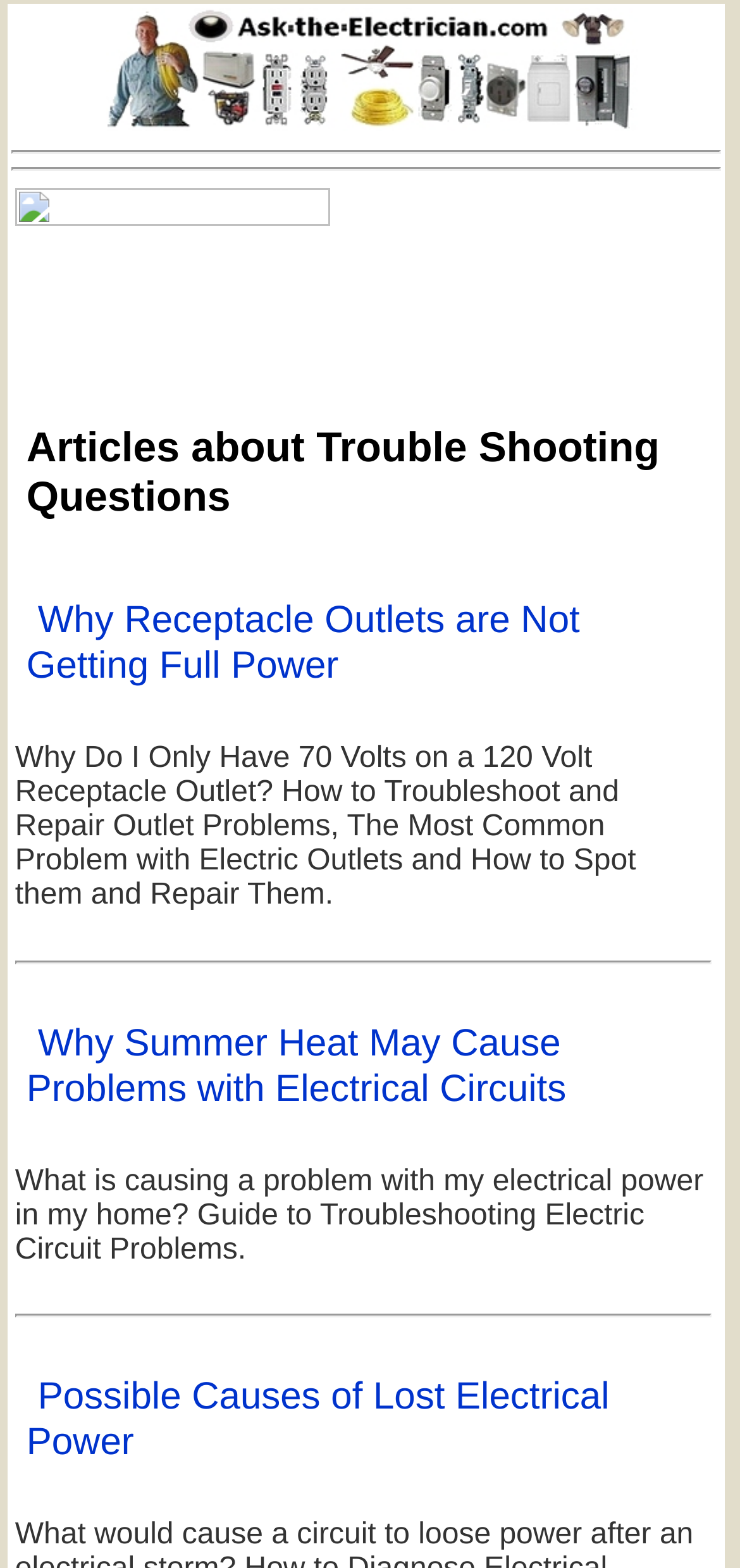Calculate the bounding box coordinates of the UI element given the description: "alt="ask the electrician"".

[0.129, 0.057, 0.862, 0.099]